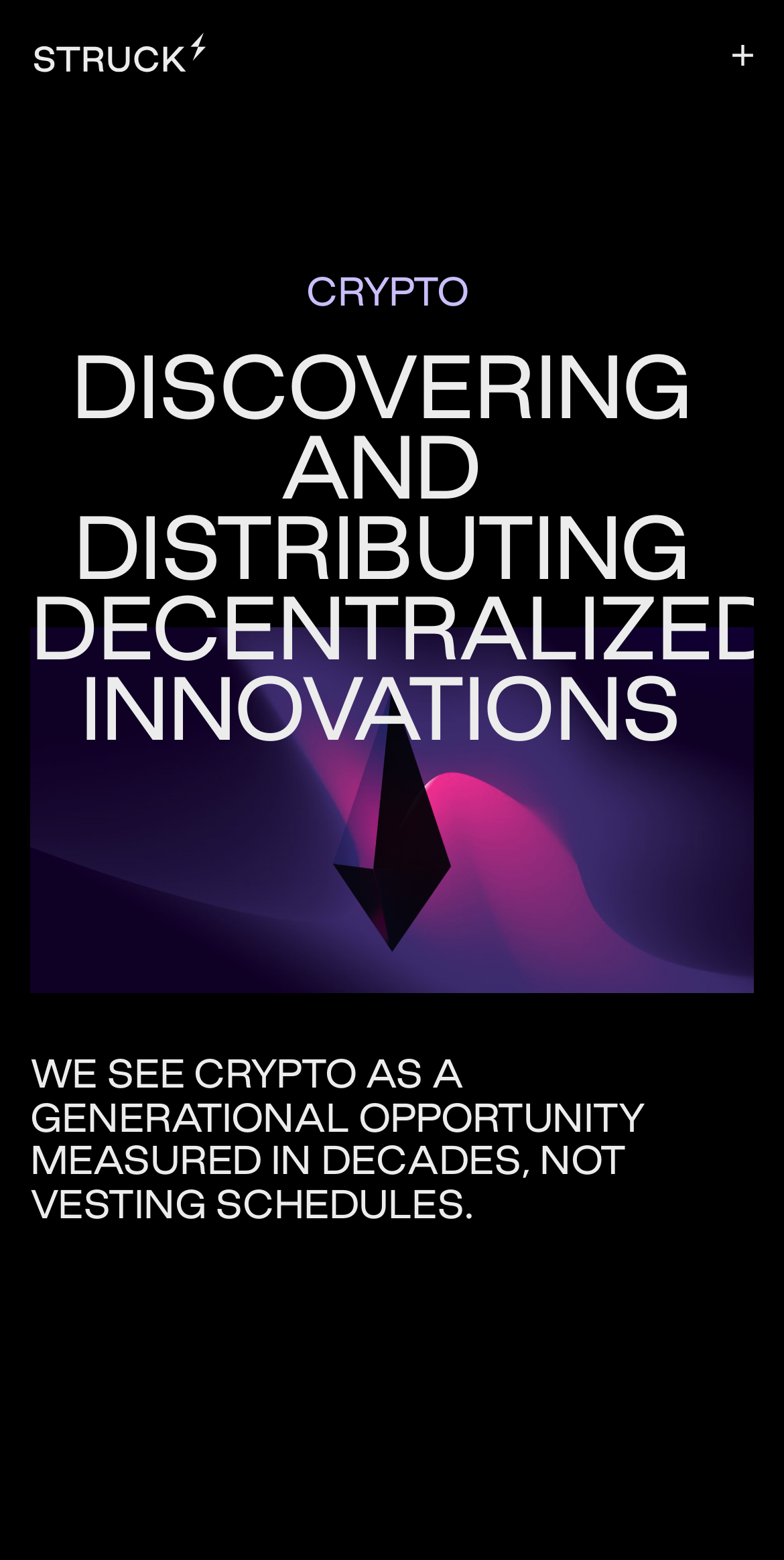Write an elaborate caption that captures the essence of the webpage.

The webpage is about Struck Capital, a company focused on decentralized technologies for a secure and equitable internet. At the top left, there is a link to "STRUCK CAPITAL" accompanied by a small image. On the top right, there is a "MENU" button with an icon. 

Below the top section, there is a large heading that reads "CRYPTO" followed by a subheading that describes the company's mission to discover and distribute decentralized innovations. 

To the right of the headings, there is a graphic image representing crypto and blockchain investments. 

Below the graphic, there is a paragraph of text that reads "WE SEE CRYPTO AS A GENERATIONAL OPPORTUNITY MEASURED IN DECADES, NOT VESTING SCHEDULES." The text is divided into several lines, with each line separated by a small gap.

The overall layout of the webpage is clean, with a clear hierarchy of headings and text. The use of images and graphics adds visual interest to the page.